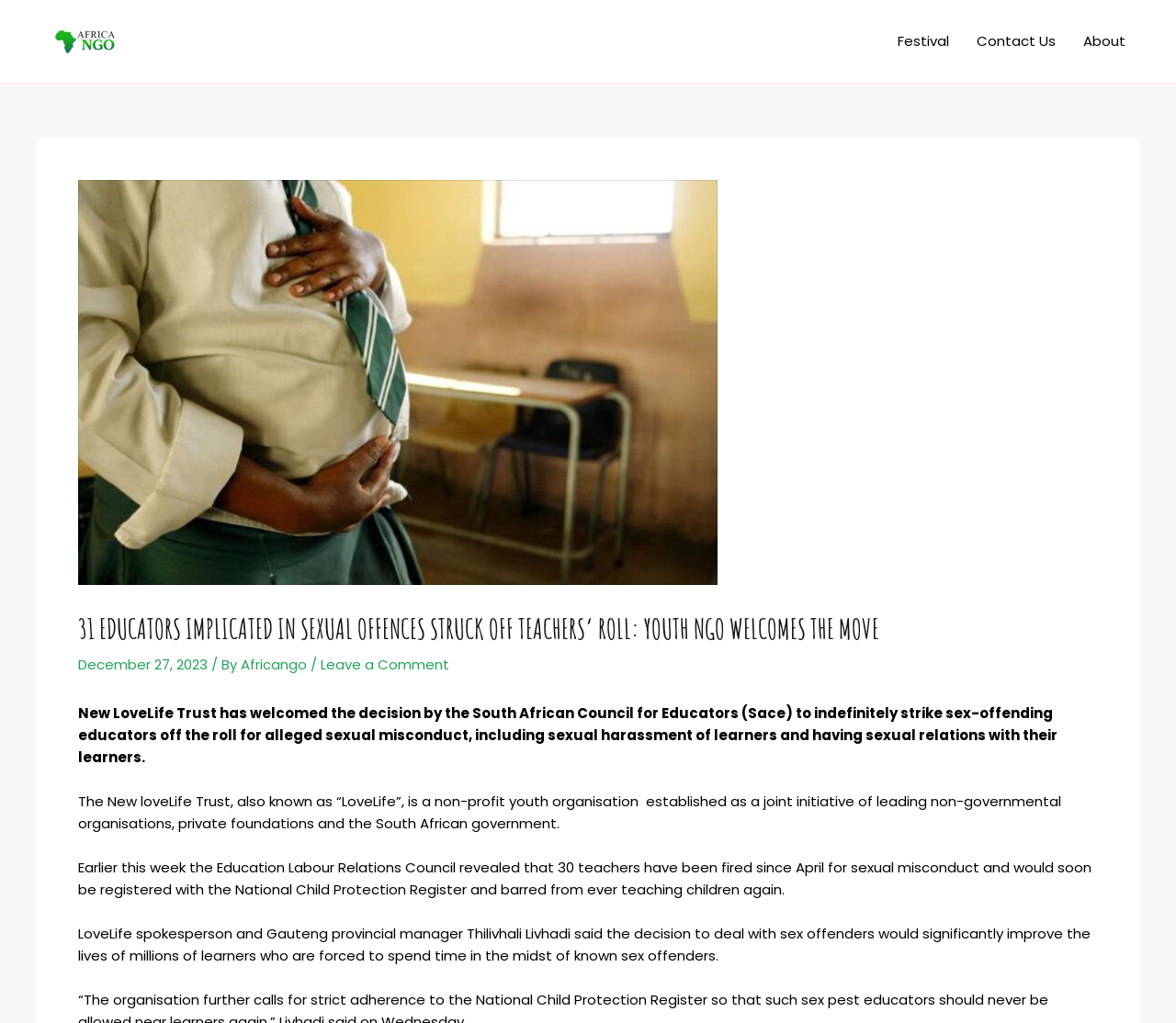Given the description: "Contact Us", determine the bounding box coordinates of the UI element. The coordinates should be formatted as four float numbers between 0 and 1, [left, top, right, bottom].

[0.819, 0.013, 0.909, 0.067]